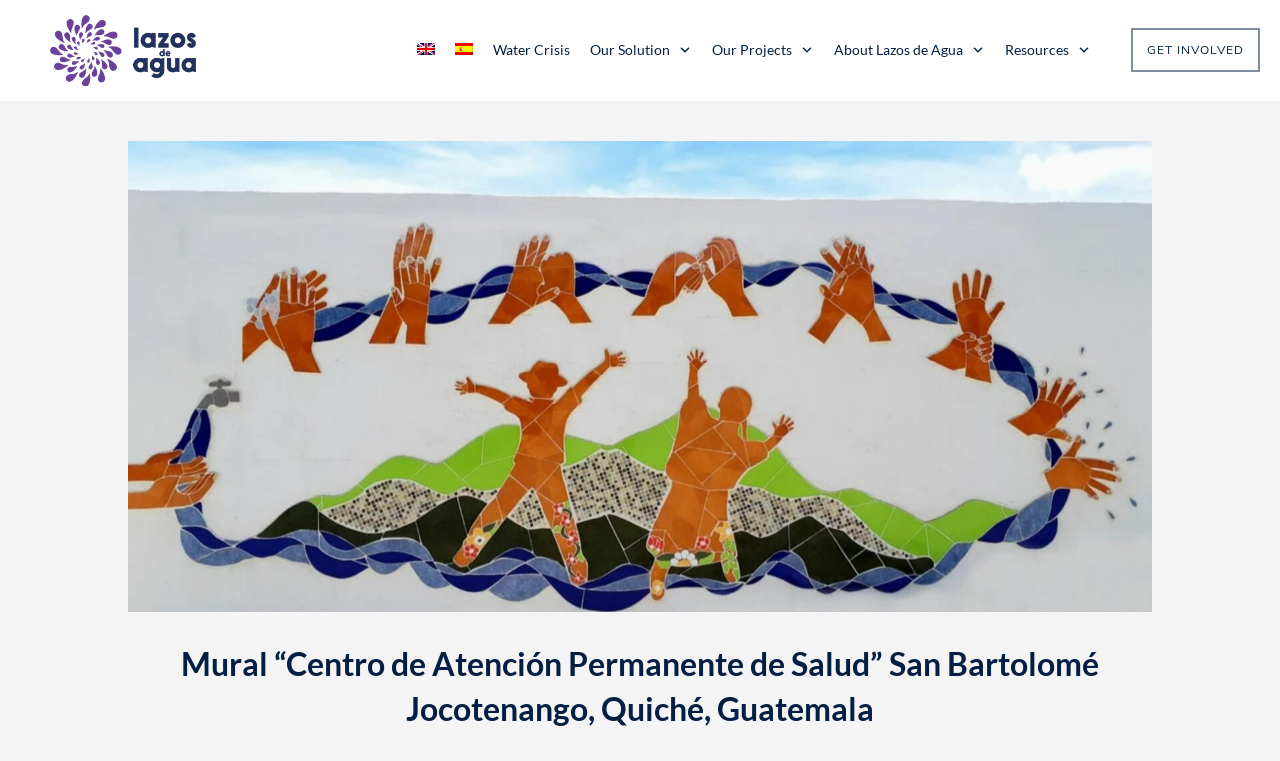Find the bounding box coordinates for the HTML element specified by: "Our Projects".

[0.556, 0.048, 0.636, 0.085]